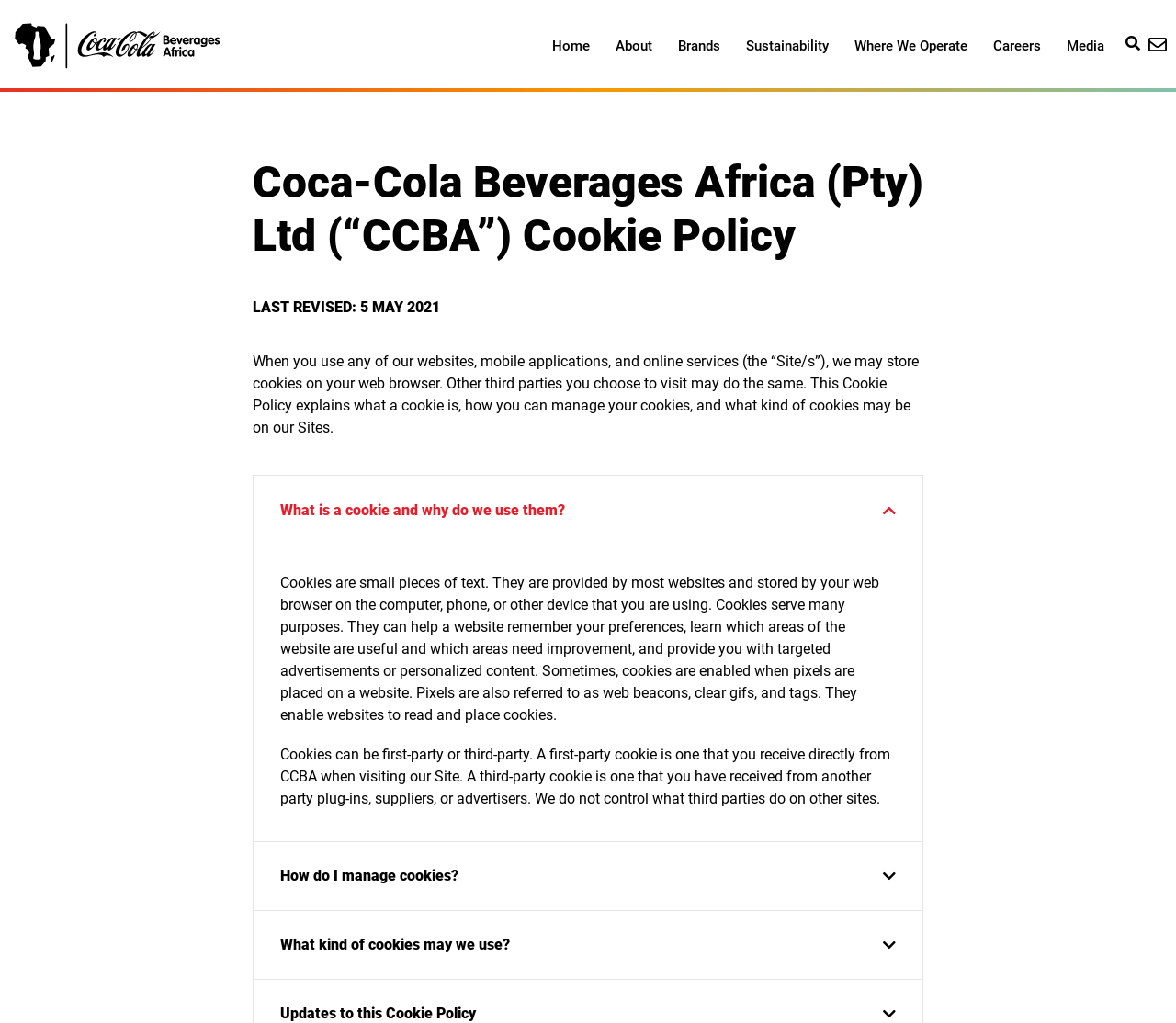Locate the heading on the webpage and return its text.

Coca-Cola Beverages Africa (Pty) Ltd (“CCBA”) Cookie Policy